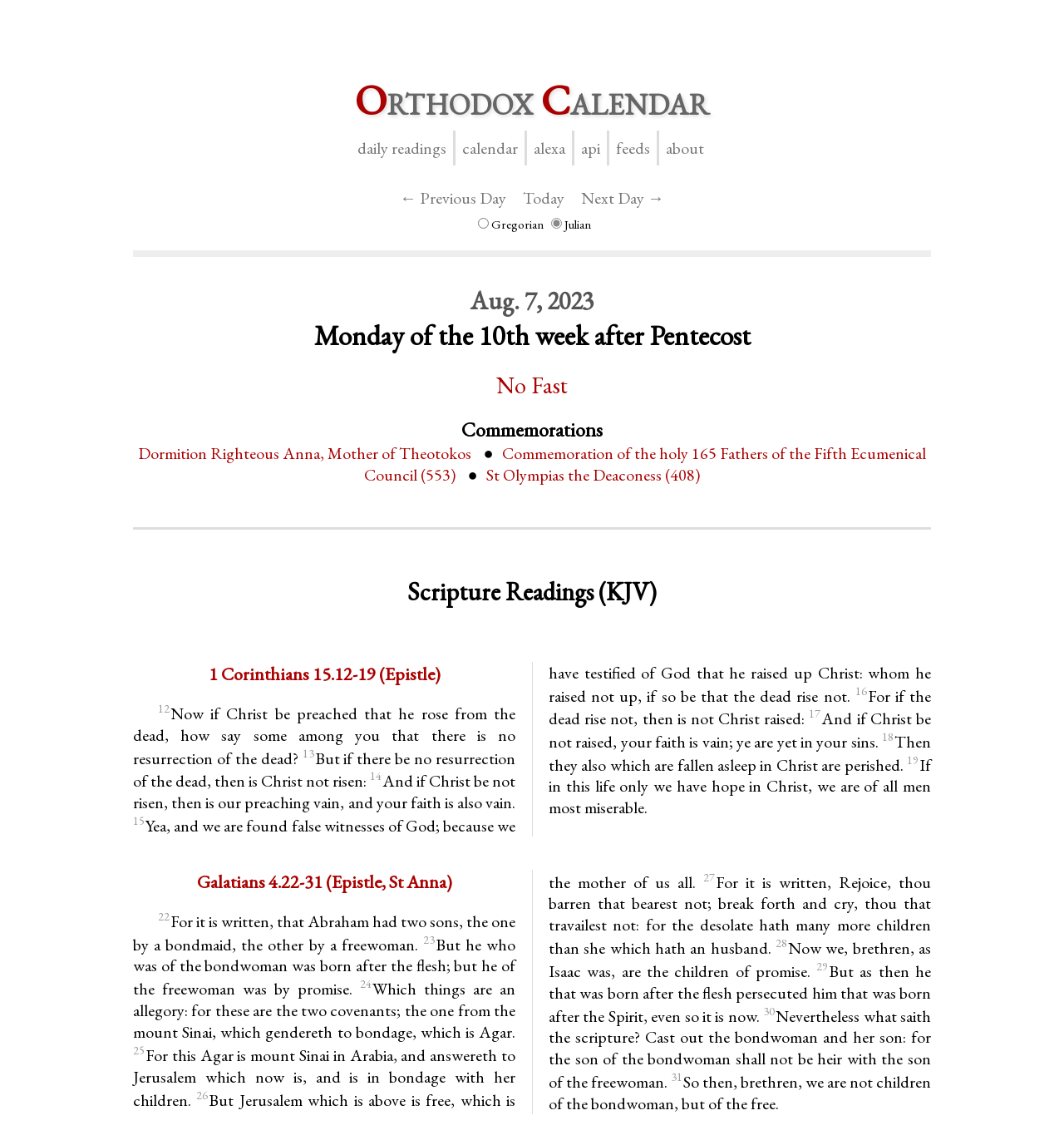Can you specify the bounding box coordinates of the area that needs to be clicked to fulfill the following instruction: "Go to the 'Next Day'"?

[0.541, 0.162, 0.629, 0.184]